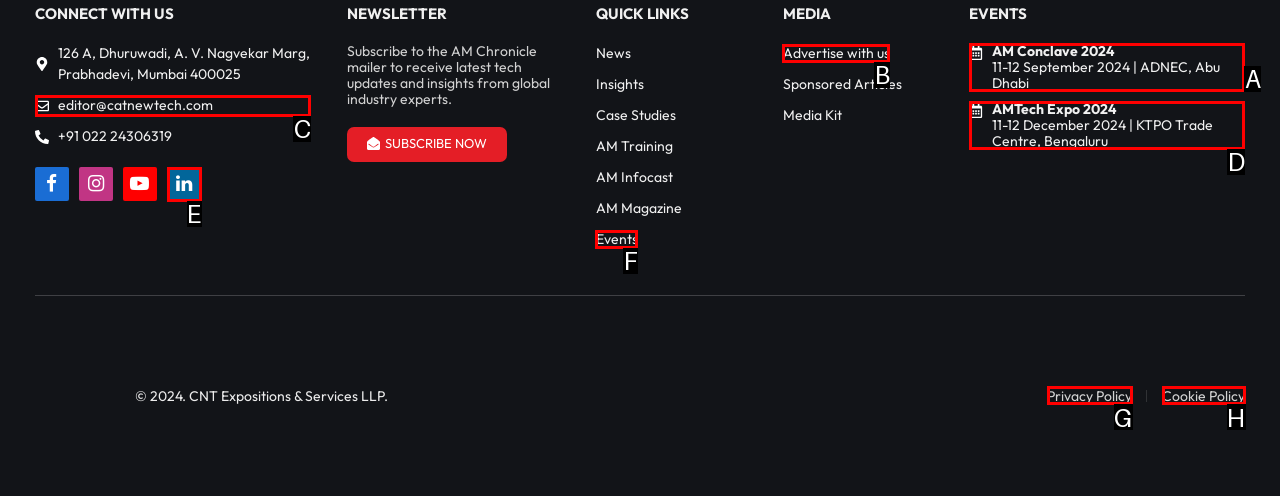Tell me which one HTML element best matches the description: Events
Answer with the option's letter from the given choices directly.

F